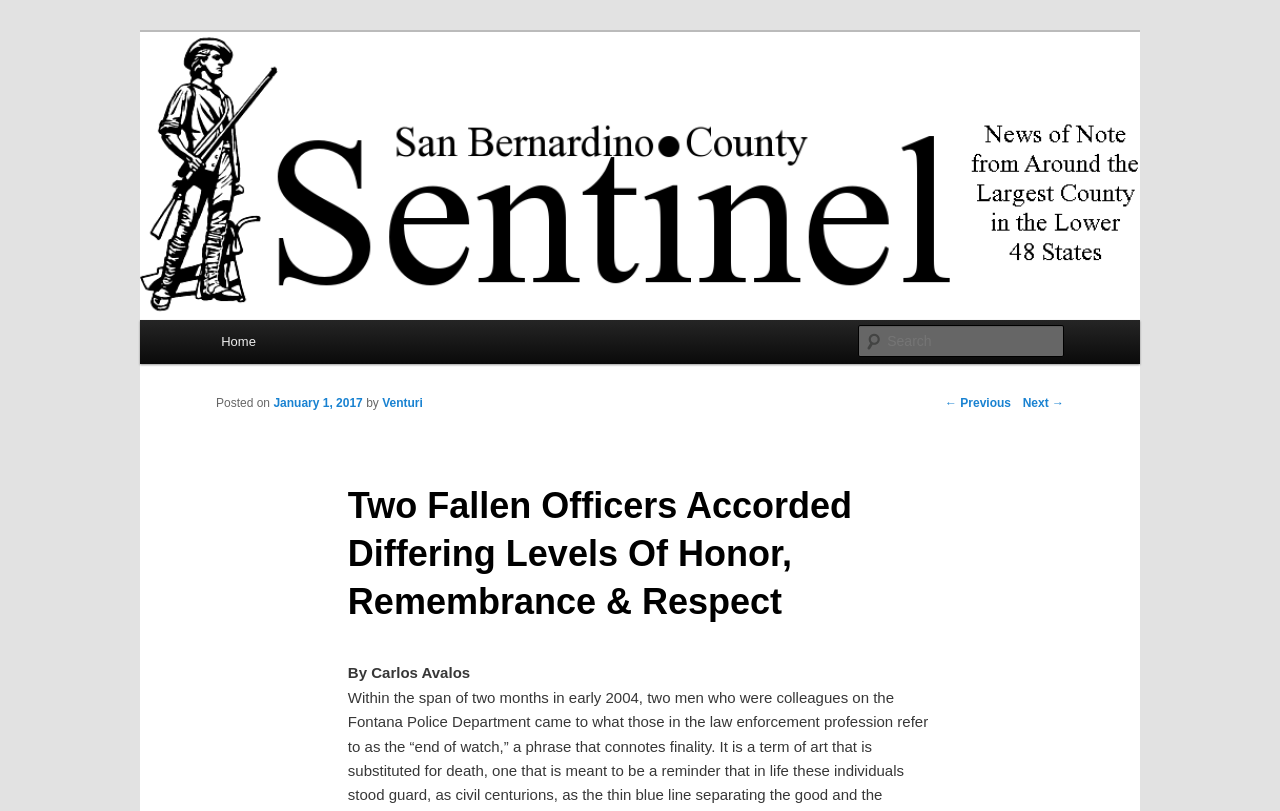For the following element description, predict the bounding box coordinates in the format (top-left x, top-left y, bottom-right x, bottom-right y). All values should be floating point numbers between 0 and 1. Description: January 1, 2017

[0.214, 0.488, 0.283, 0.506]